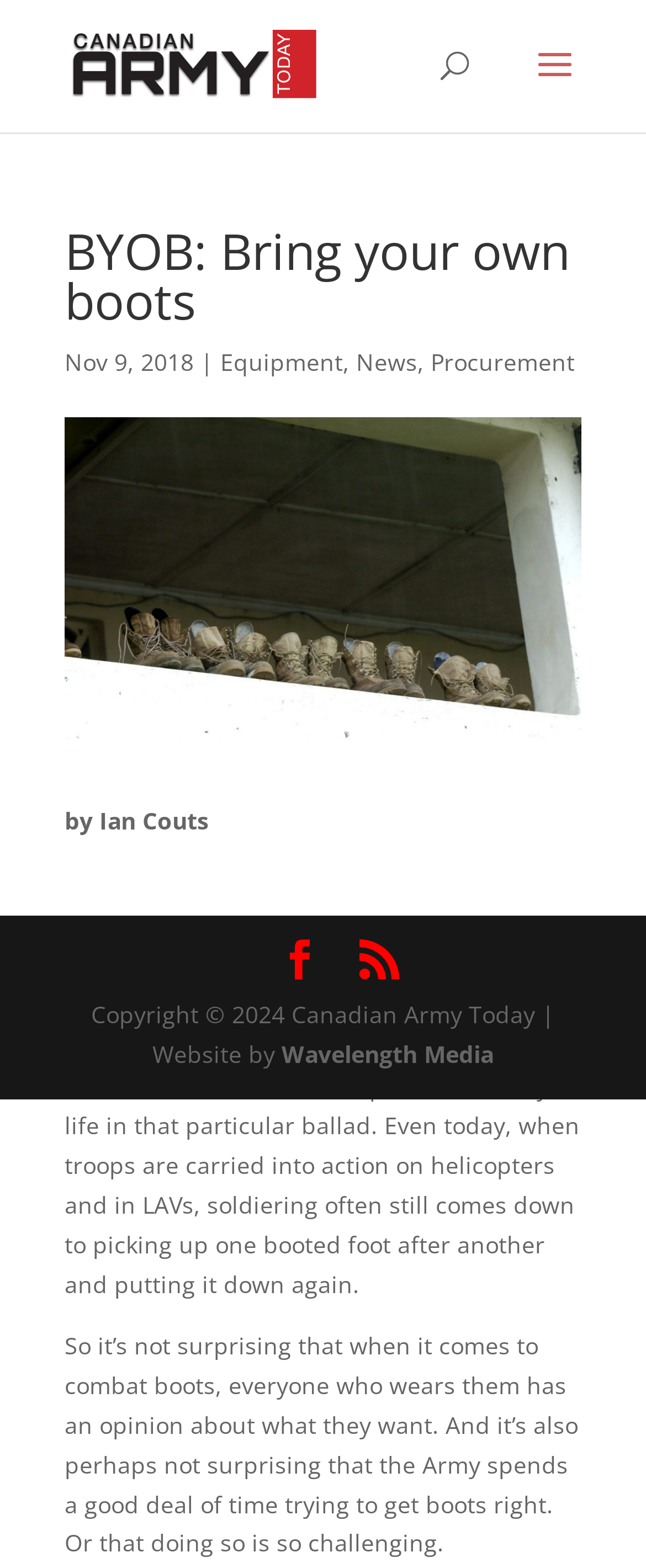Identify the bounding box coordinates of the section that should be clicked to achieve the task described: "Search for something".

[0.5, 0.0, 0.9, 0.001]